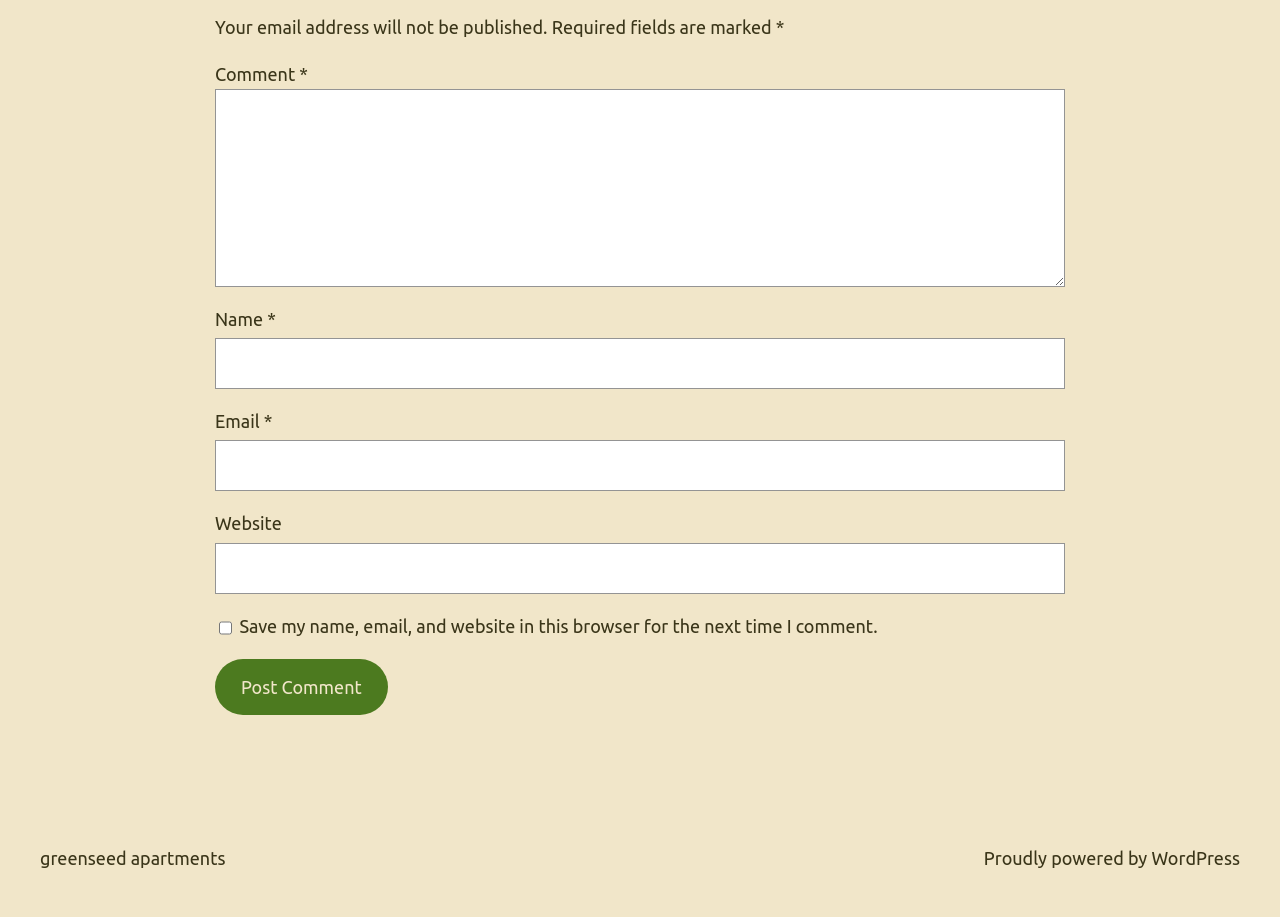Using the provided element description "Greenseed Apartments", determine the bounding box coordinates of the UI element.

[0.031, 0.925, 0.176, 0.947]